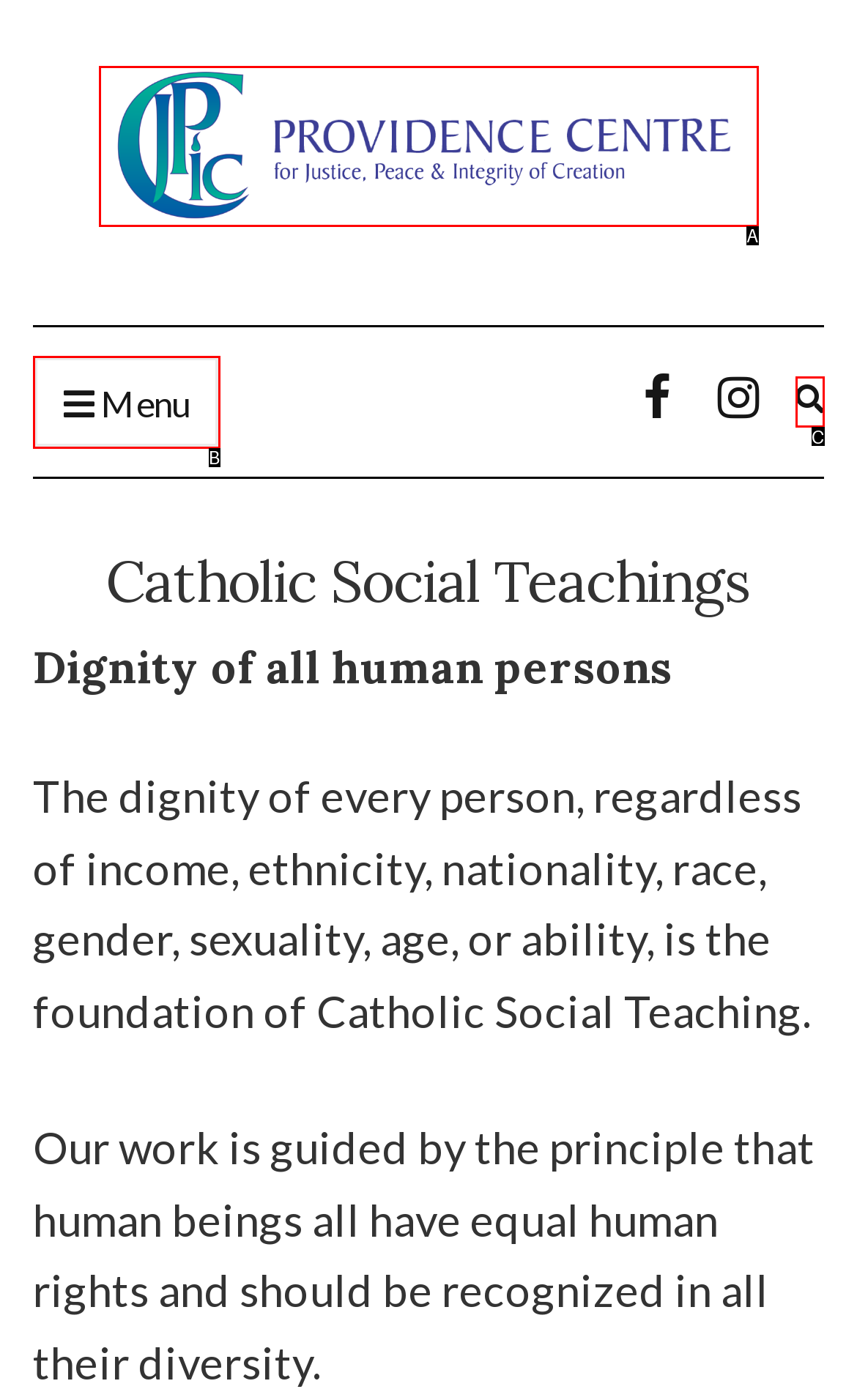Using the given description: Use Your Cheat Codes, identify the HTML element that corresponds best. Answer with the letter of the correct option from the available choices.

None